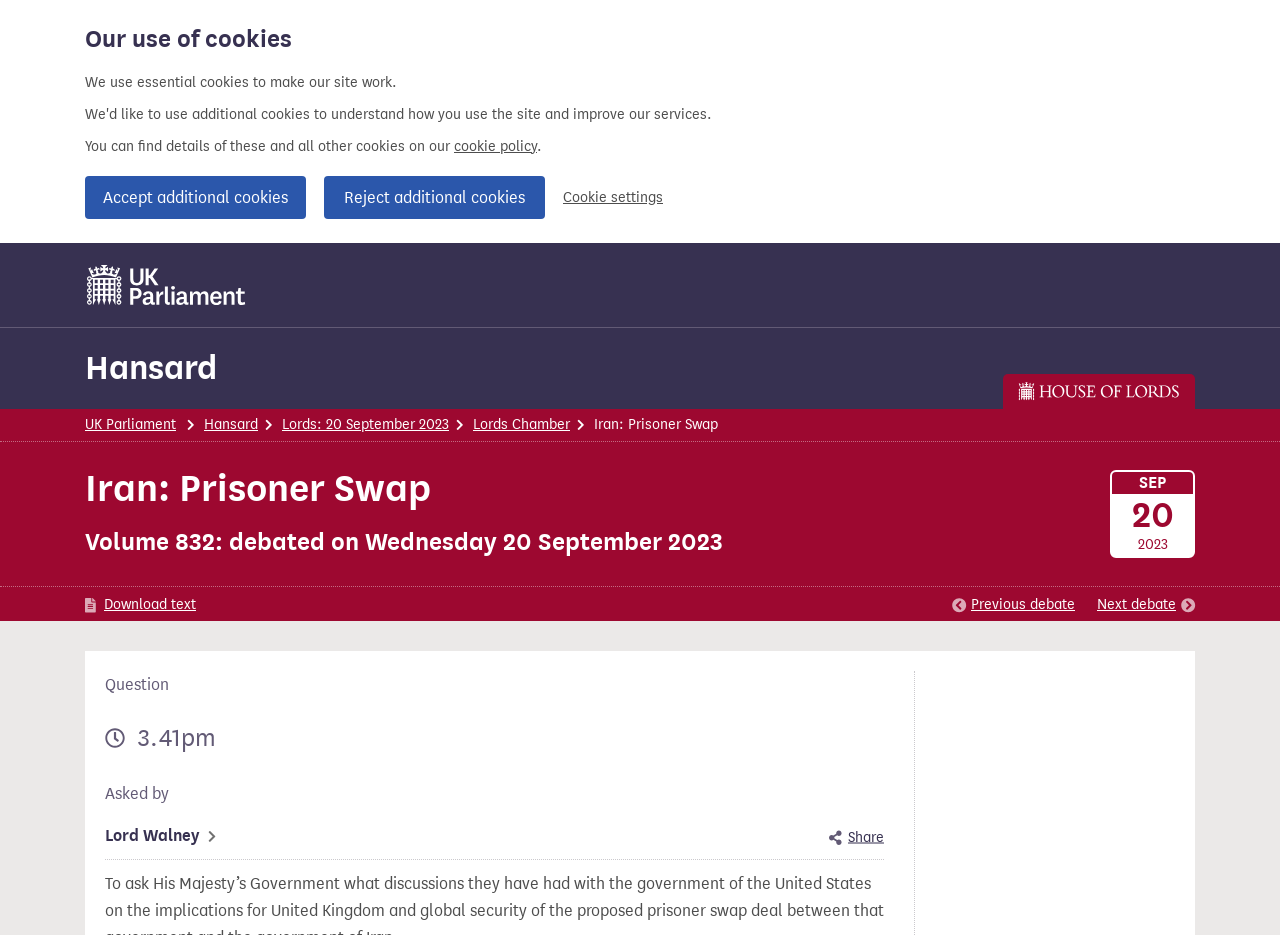Use a single word or phrase to answer the following:
What is the volume number of the debated item?

832